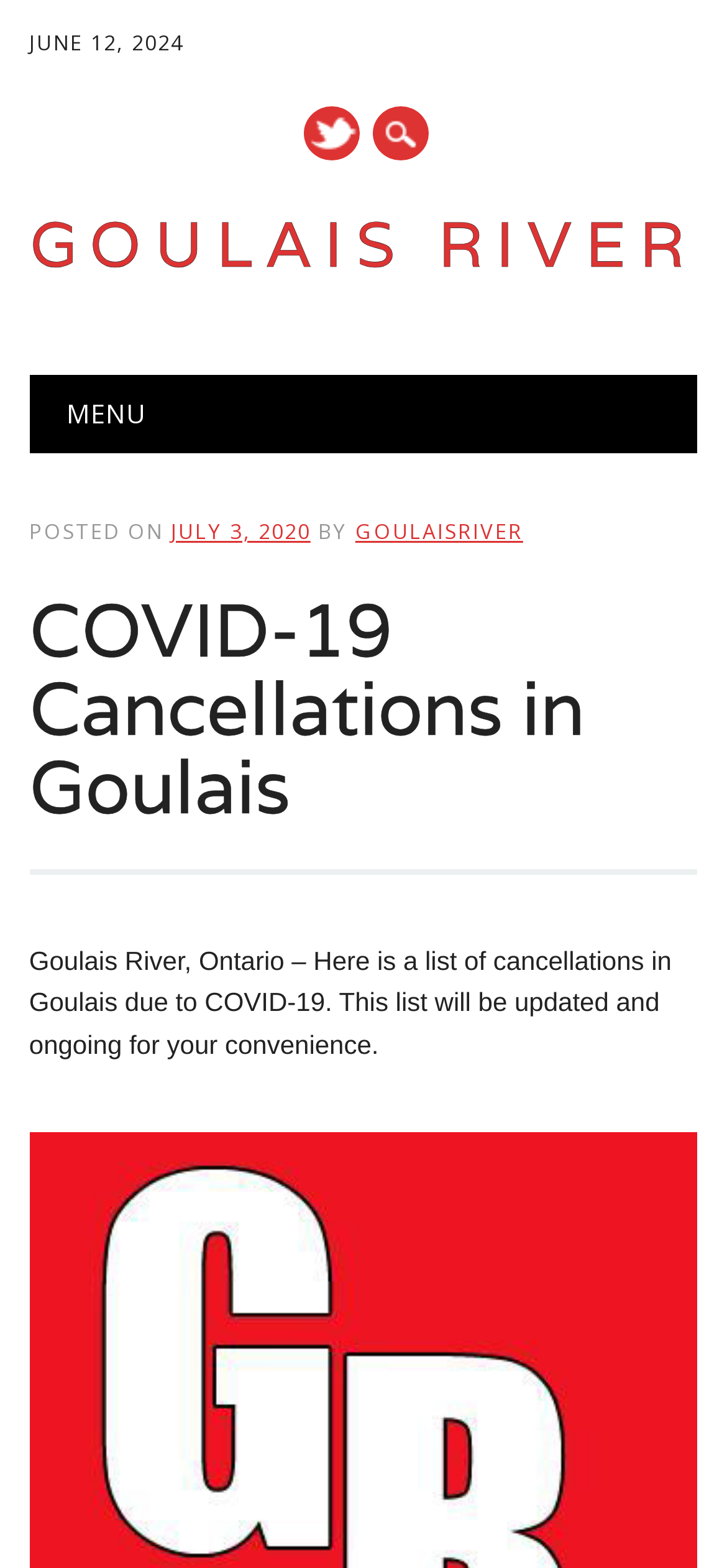Examine the screenshot and answer the question in as much detail as possible: What is the date of the latest update?

I found the date by looking at the link 'JULY 3, 2020' which is located below the 'POSTED ON' text, indicating the date of the latest update.